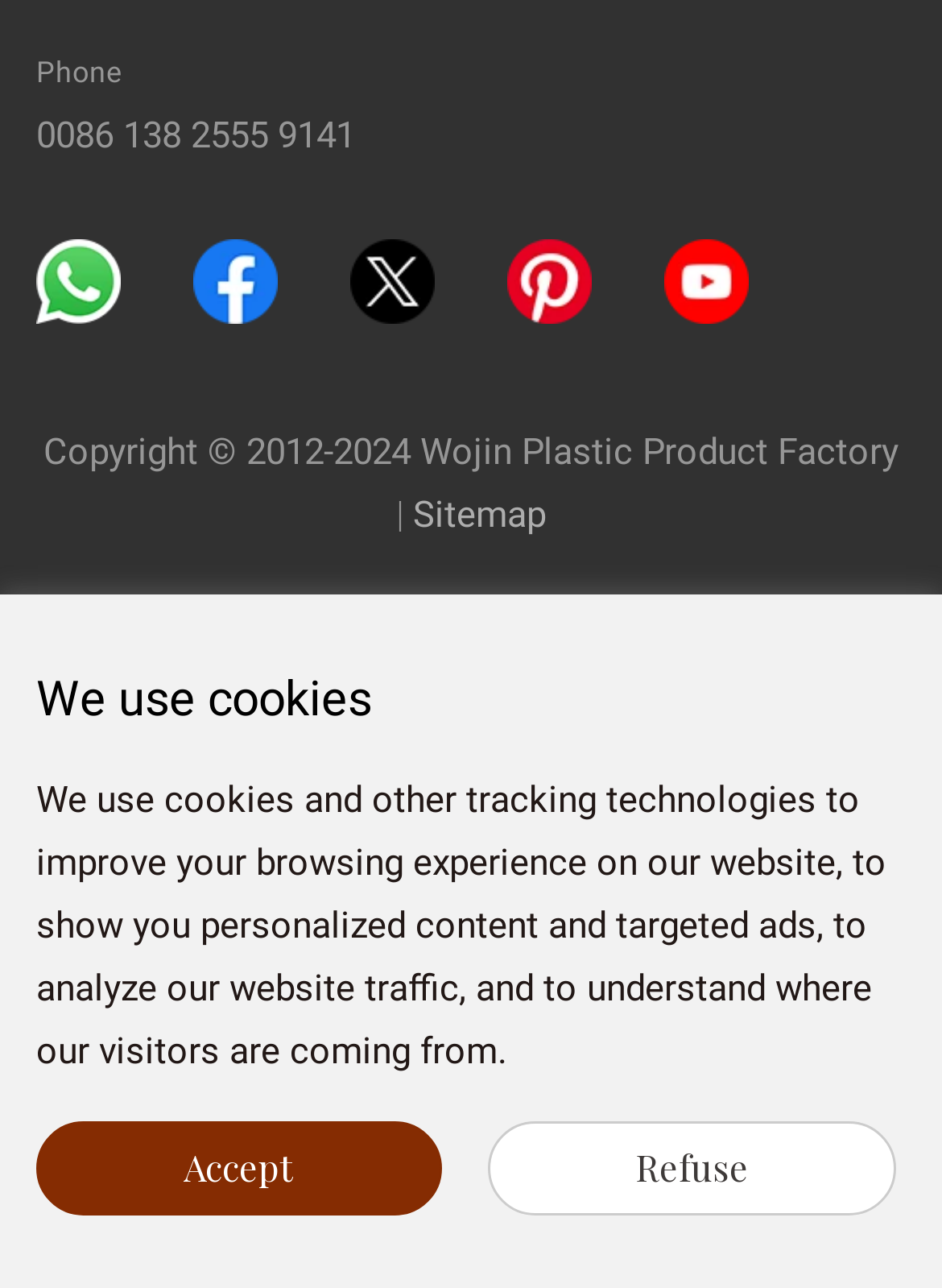What is the copyright year range?
Give a one-word or short-phrase answer derived from the screenshot.

2012-2024